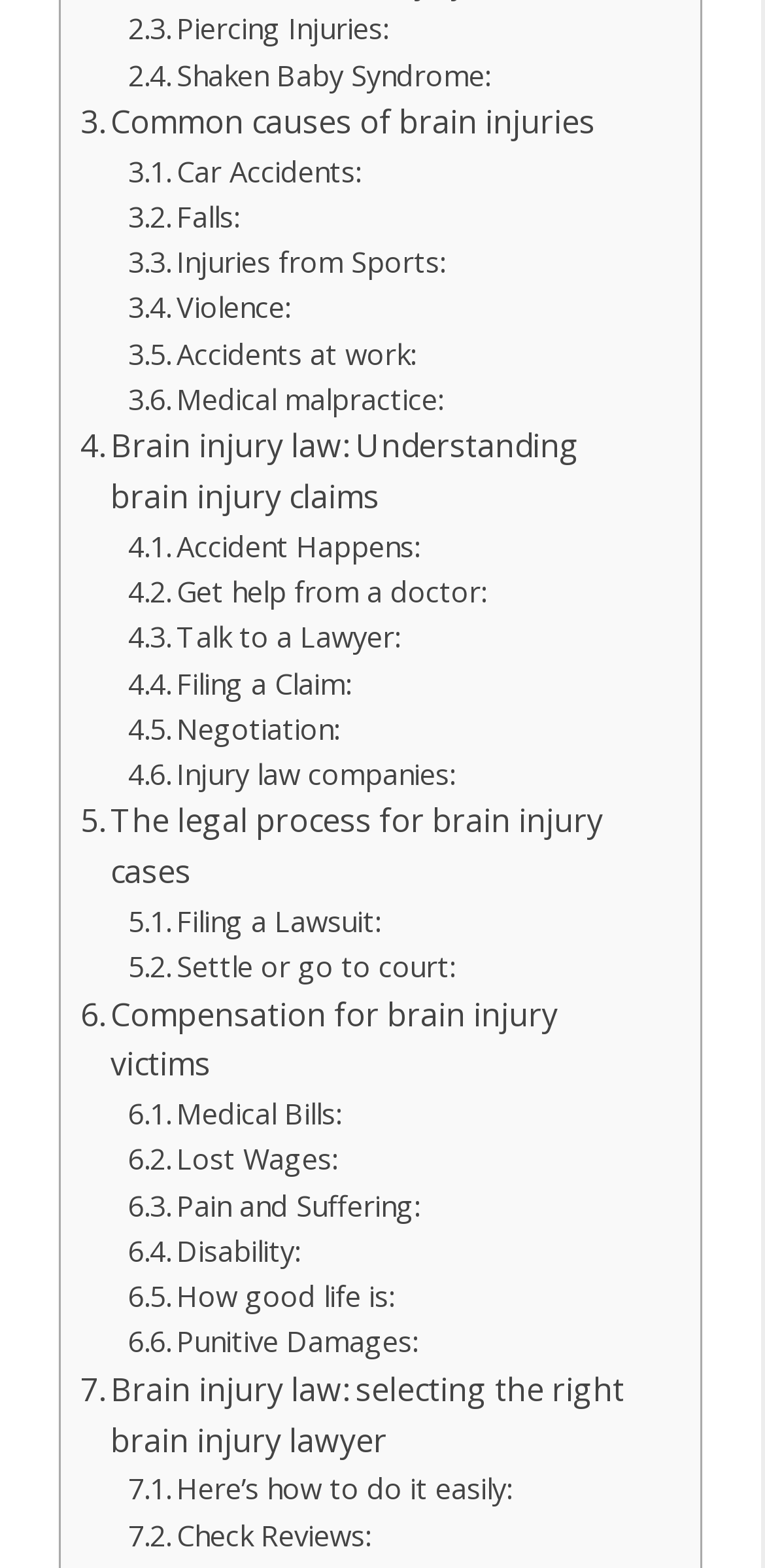What is the legal process for brain injury cases?
Provide a detailed and well-explained answer to the question.

The webpage provides links to the legal process for brain injury cases, which includes filing a claim, negotiation, and potentially filing a lawsuit. This process is outlined in the links provided, including 'Filing a Claim', 'Negotiation', and 'Filing a Lawsuit'.